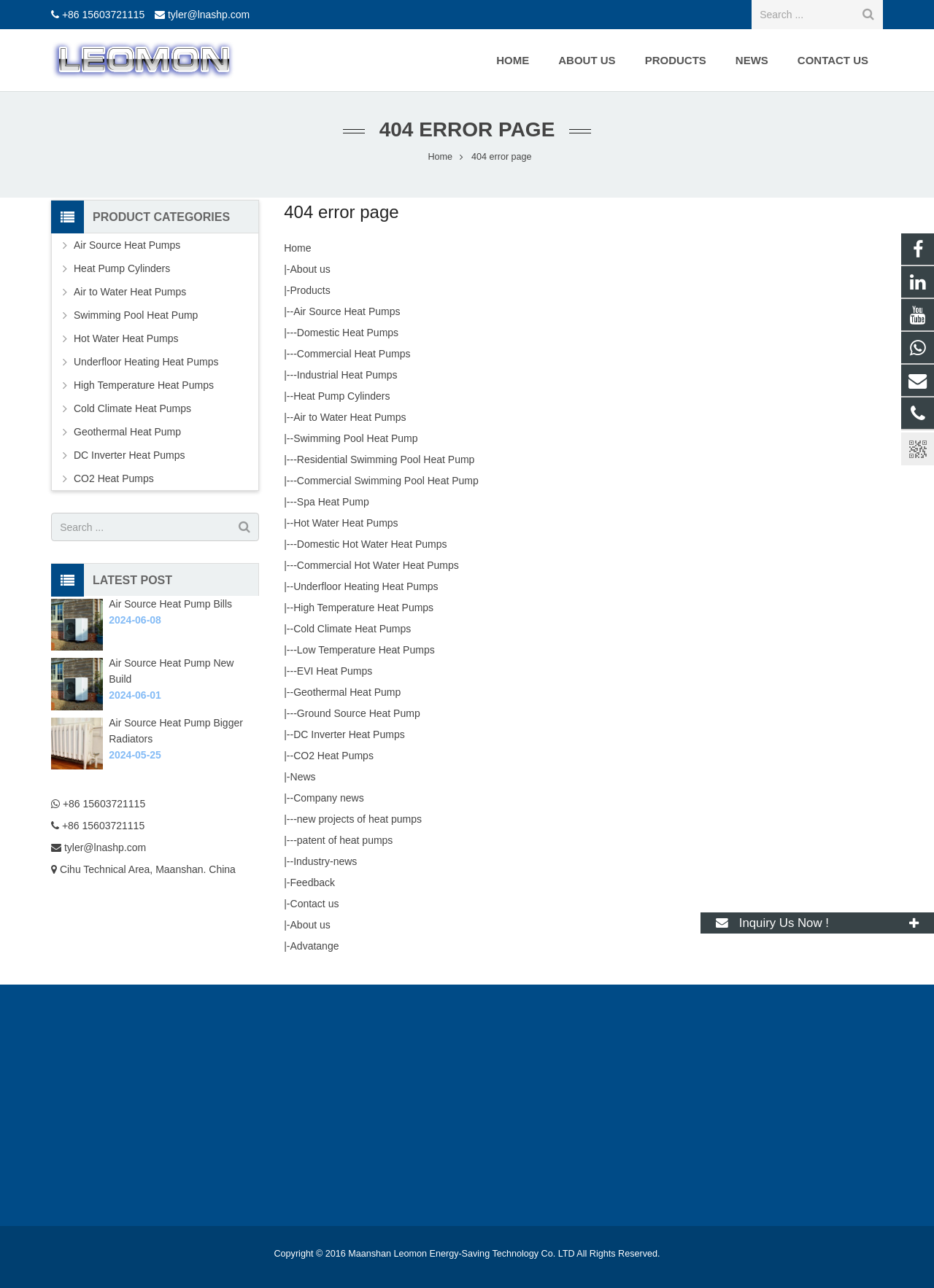What is the company name?
Please answer the question as detailed as possible based on the image.

I found the company name 'Leomon Technology' from the image description 'Maanshan Leomon Energy-Saving Technology Co. LTD' at the top left corner of the webpage.